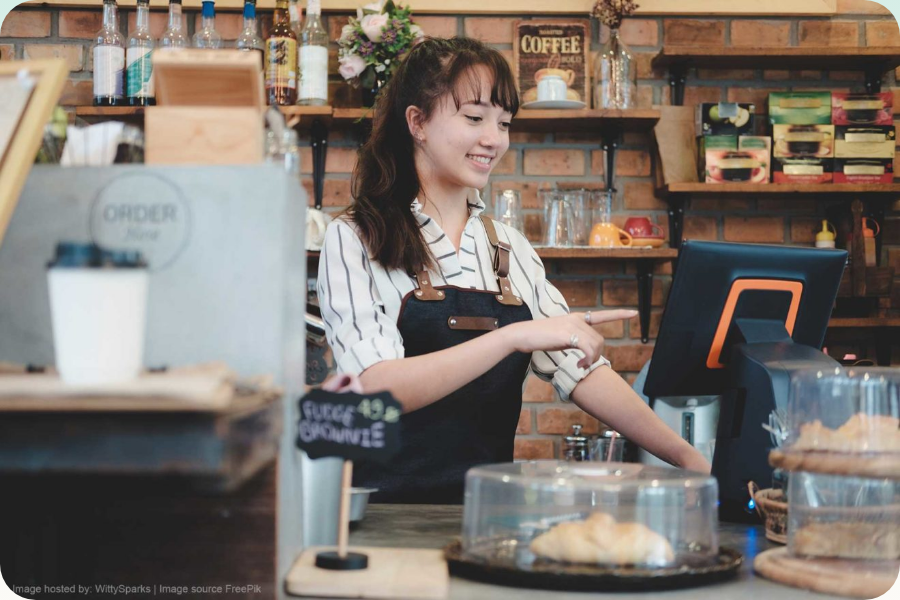Look at the image and give a detailed response to the following question: What is on the counter?

The counter in front of the woman is neatly organized, featuring glass displays that showcase a selection of pastries, which are likely to be part of the restaurant's offerings.